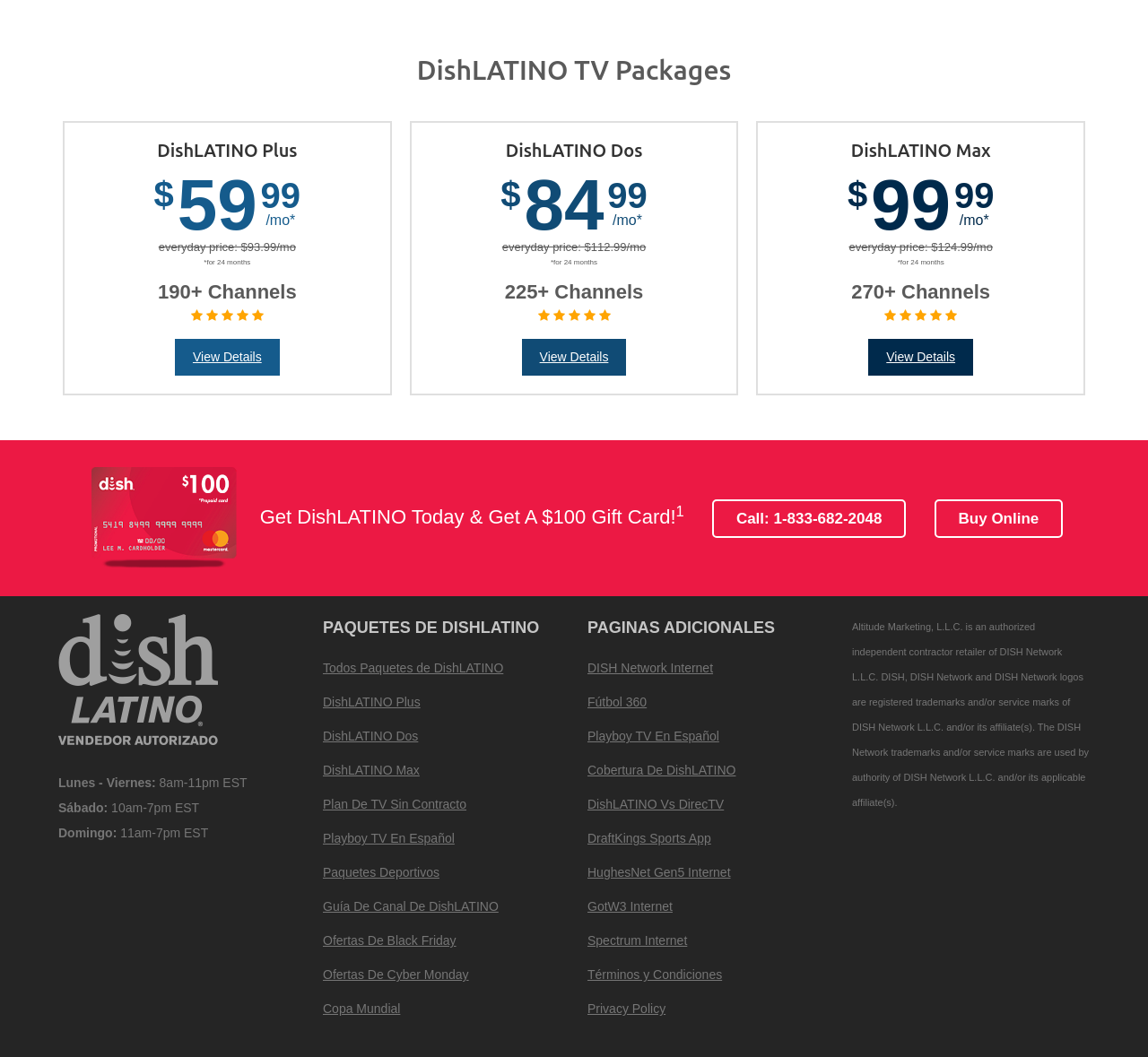Indicate the bounding box coordinates of the clickable region to achieve the following instruction: "Call to get DishLATINO."

[0.62, 0.472, 0.789, 0.509]